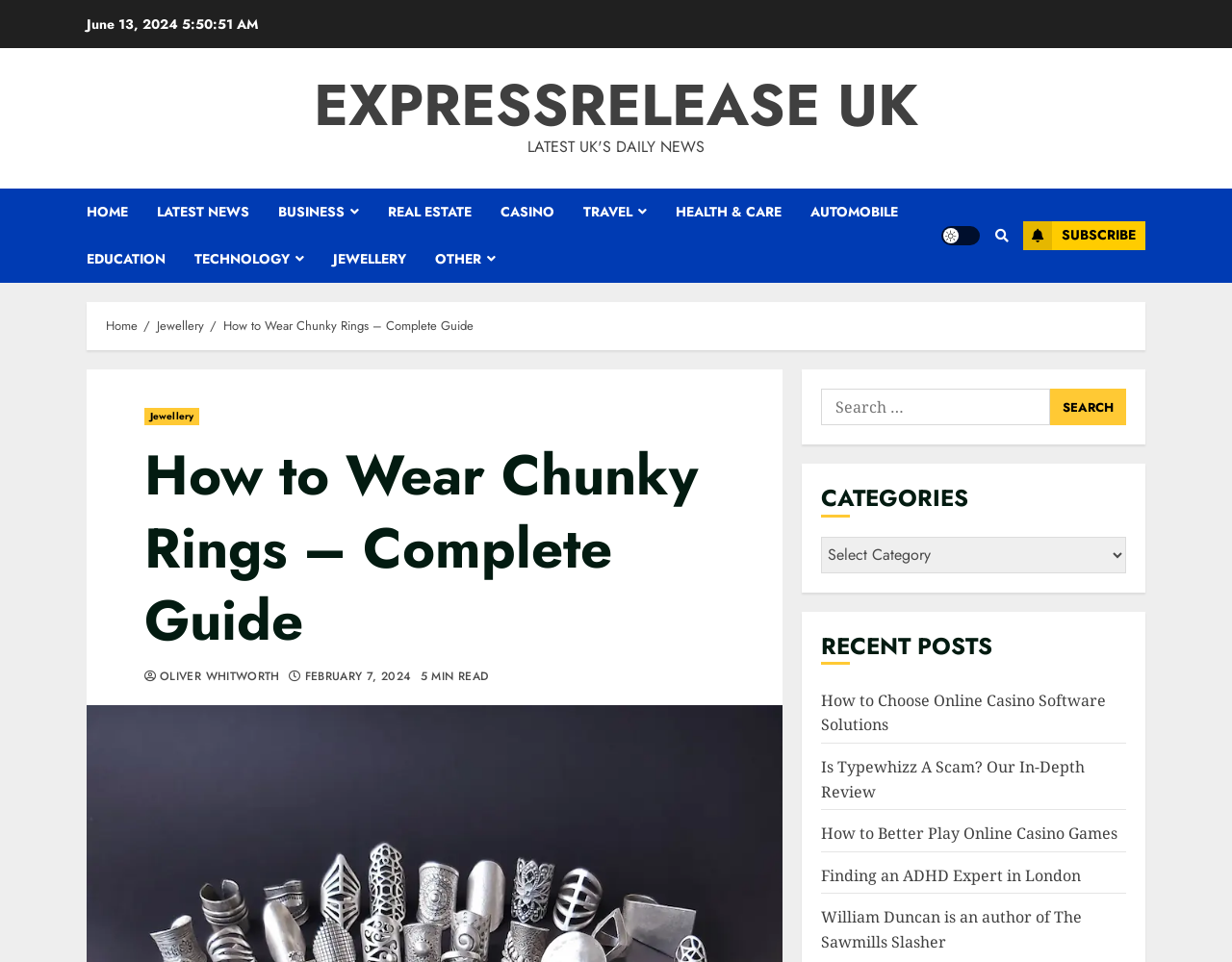Find the bounding box coordinates of the element to click in order to complete this instruction: "Click on the 'HOME' link". The bounding box coordinates must be four float numbers between 0 and 1, denoted as [left, top, right, bottom].

[0.07, 0.196, 0.127, 0.245]